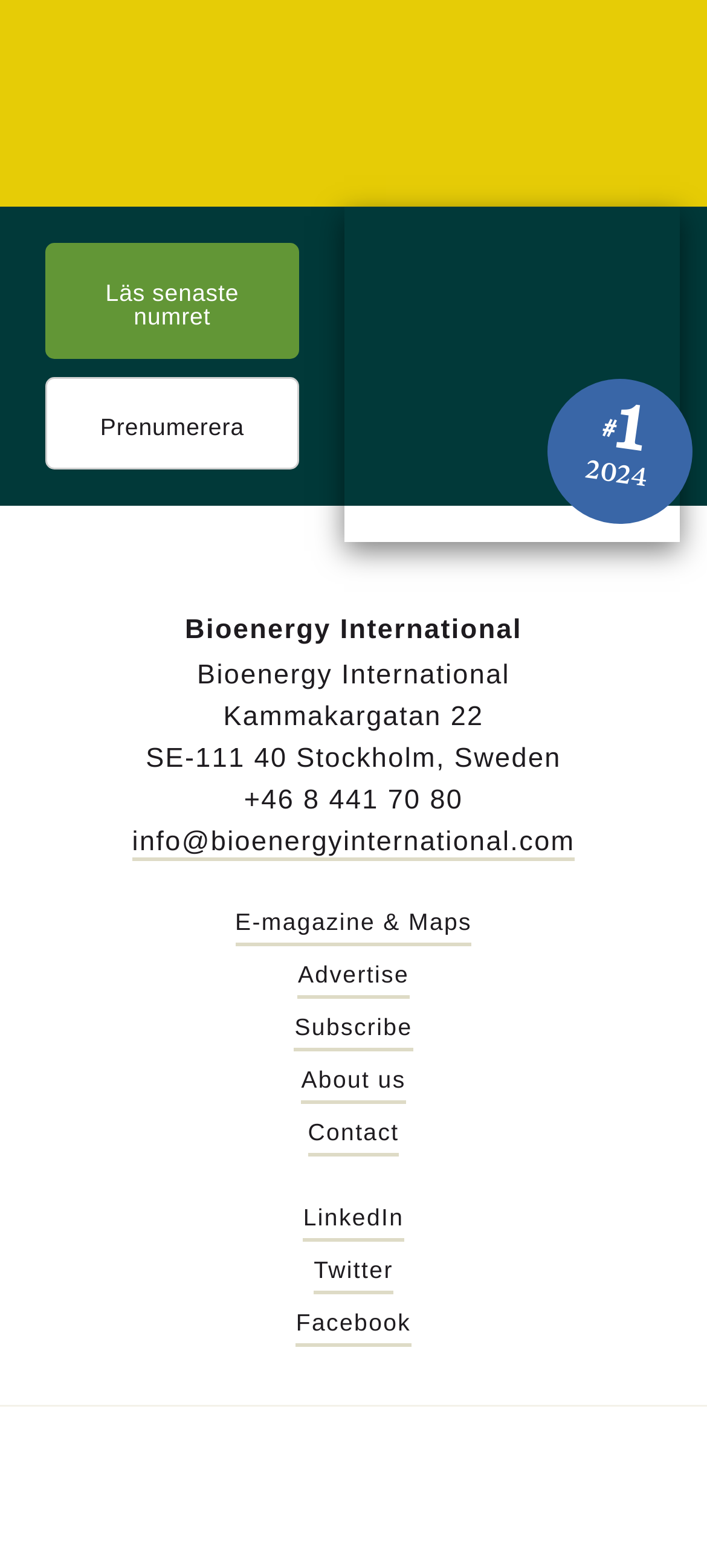Identify the bounding box coordinates of the region that needs to be clicked to carry out this instruction: "Visit the LinkedIn page". Provide these coordinates as four float numbers ranging from 0 to 1, i.e., [left, top, right, bottom].

[0.429, 0.768, 0.571, 0.792]